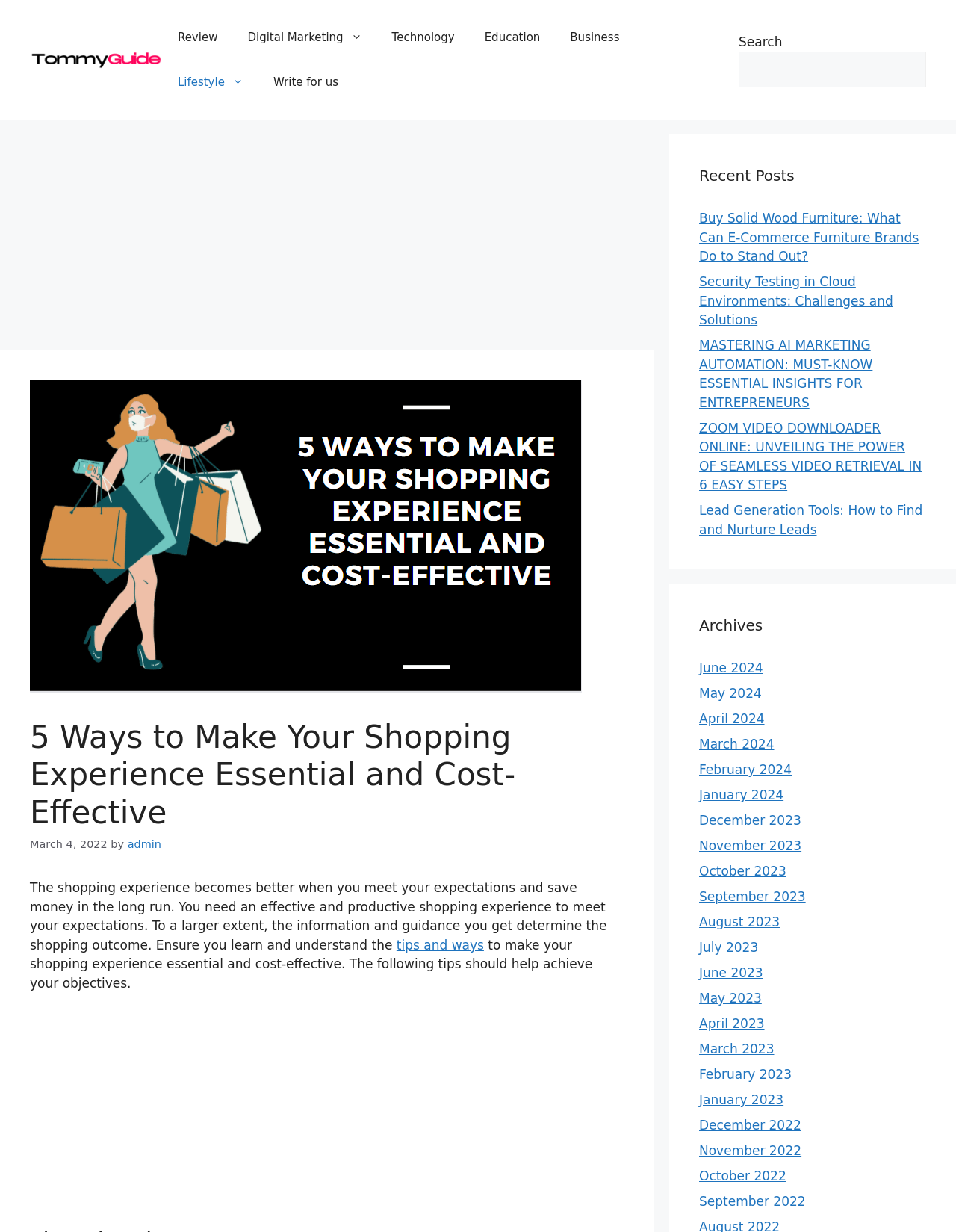Determine the bounding box coordinates of the clickable region to carry out the instruction: "Check the 'Recent Posts'".

[0.731, 0.133, 0.969, 0.152]